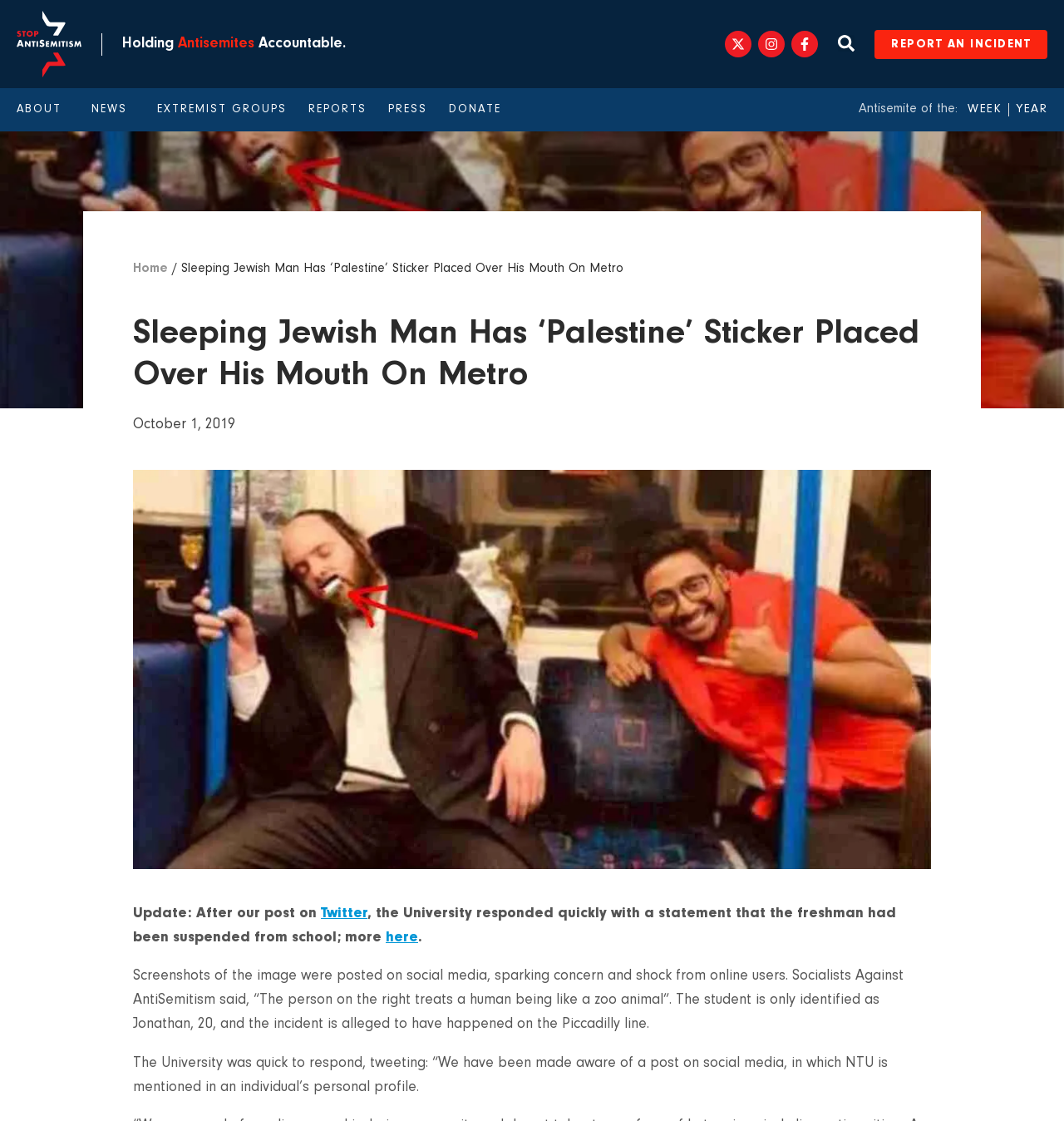Locate the bounding box coordinates of the clickable area to execute the instruction: "Check the Facebook page". Provide the coordinates as four float numbers between 0 and 1, represented as [left, top, right, bottom].

[0.744, 0.027, 0.769, 0.051]